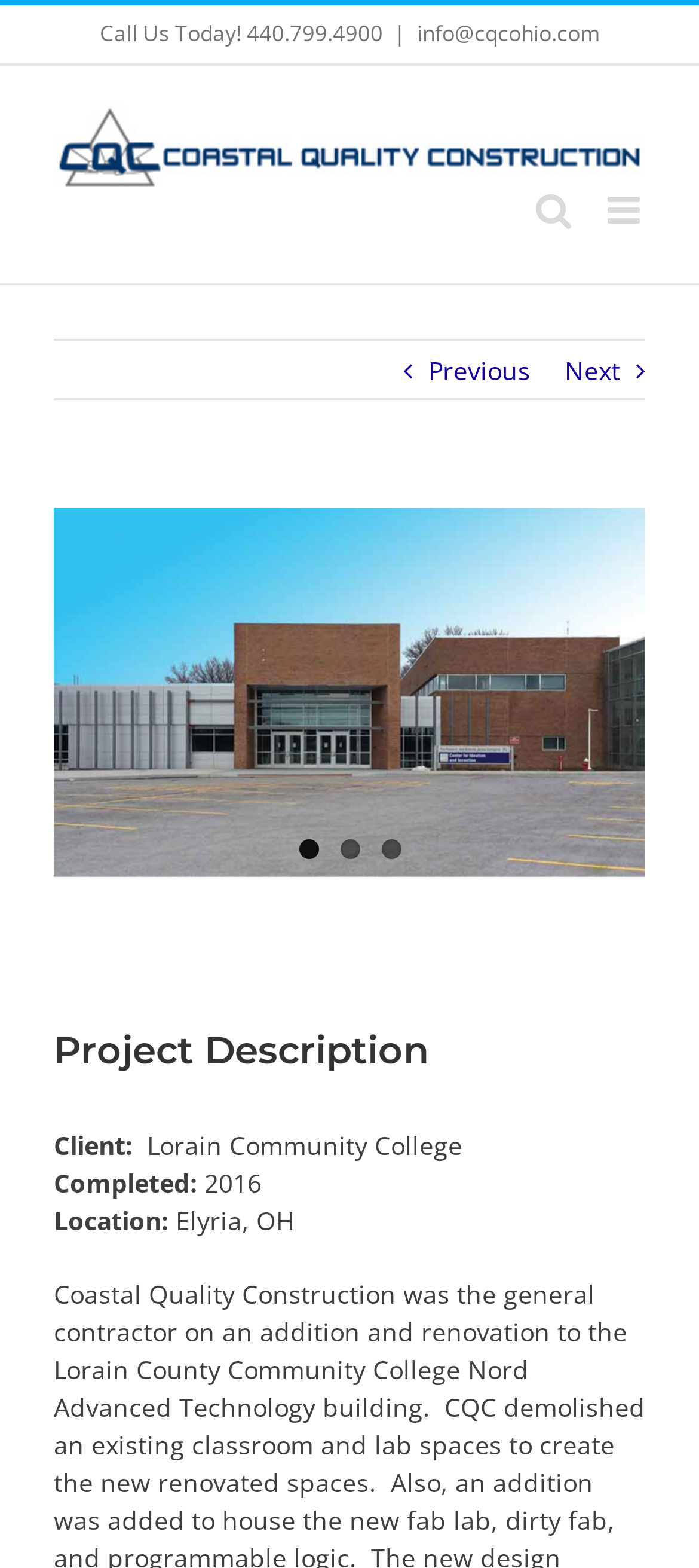Please specify the bounding box coordinates of the clickable section necessary to execute the following command: "Toggle the mobile menu".

[0.869, 0.122, 0.923, 0.146]